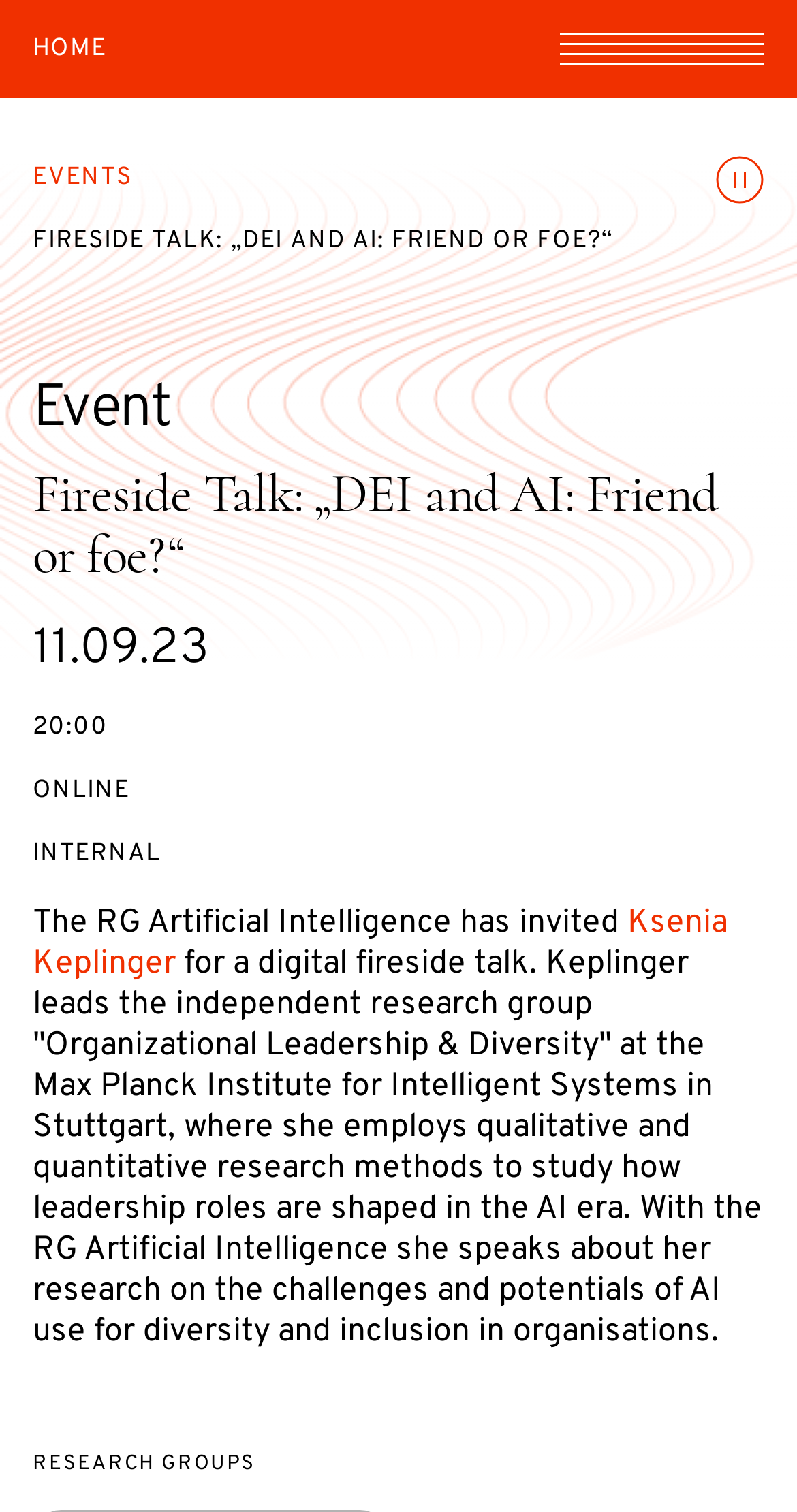Please determine the bounding box coordinates for the UI element described as: "Open navigation menu".

[0.703, 0.022, 0.959, 0.043]